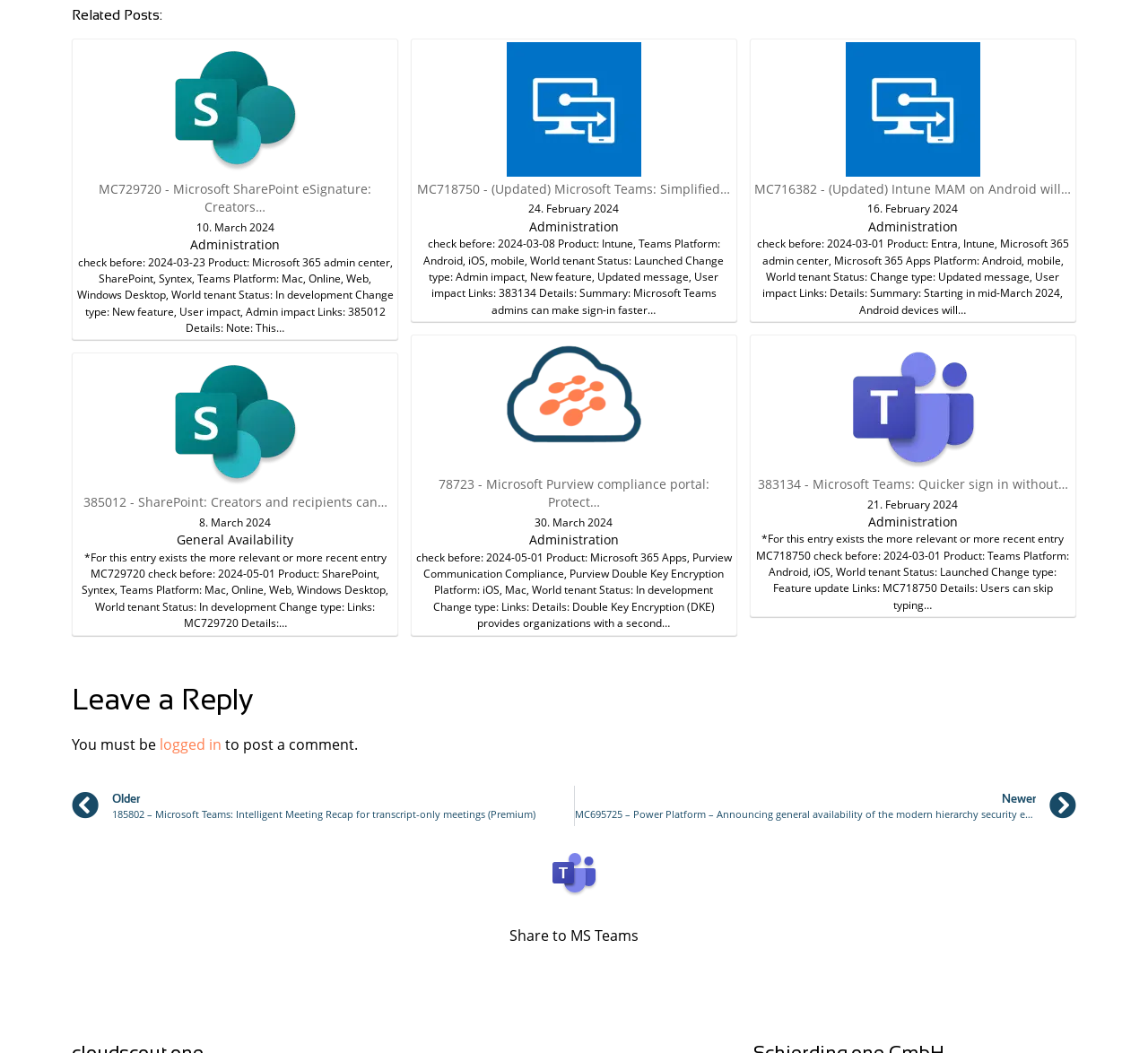How many links are there on this webpage? Observe the screenshot and provide a one-word or short phrase answer.

14